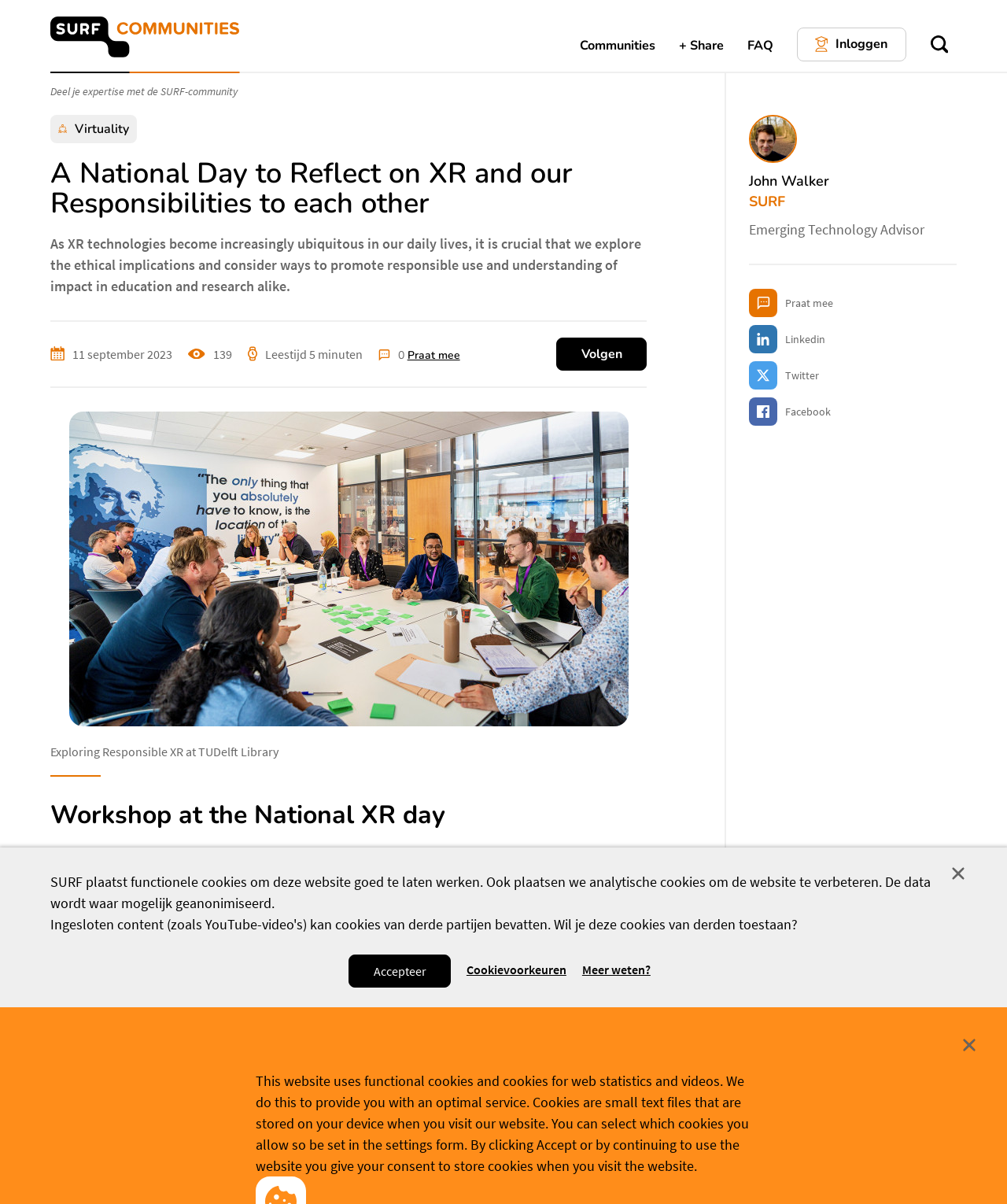Locate the bounding box coordinates of the element you need to click to accomplish the task described by this instruction: "Follow the author by clicking the 'Volgen' button".

[0.553, 0.28, 0.642, 0.308]